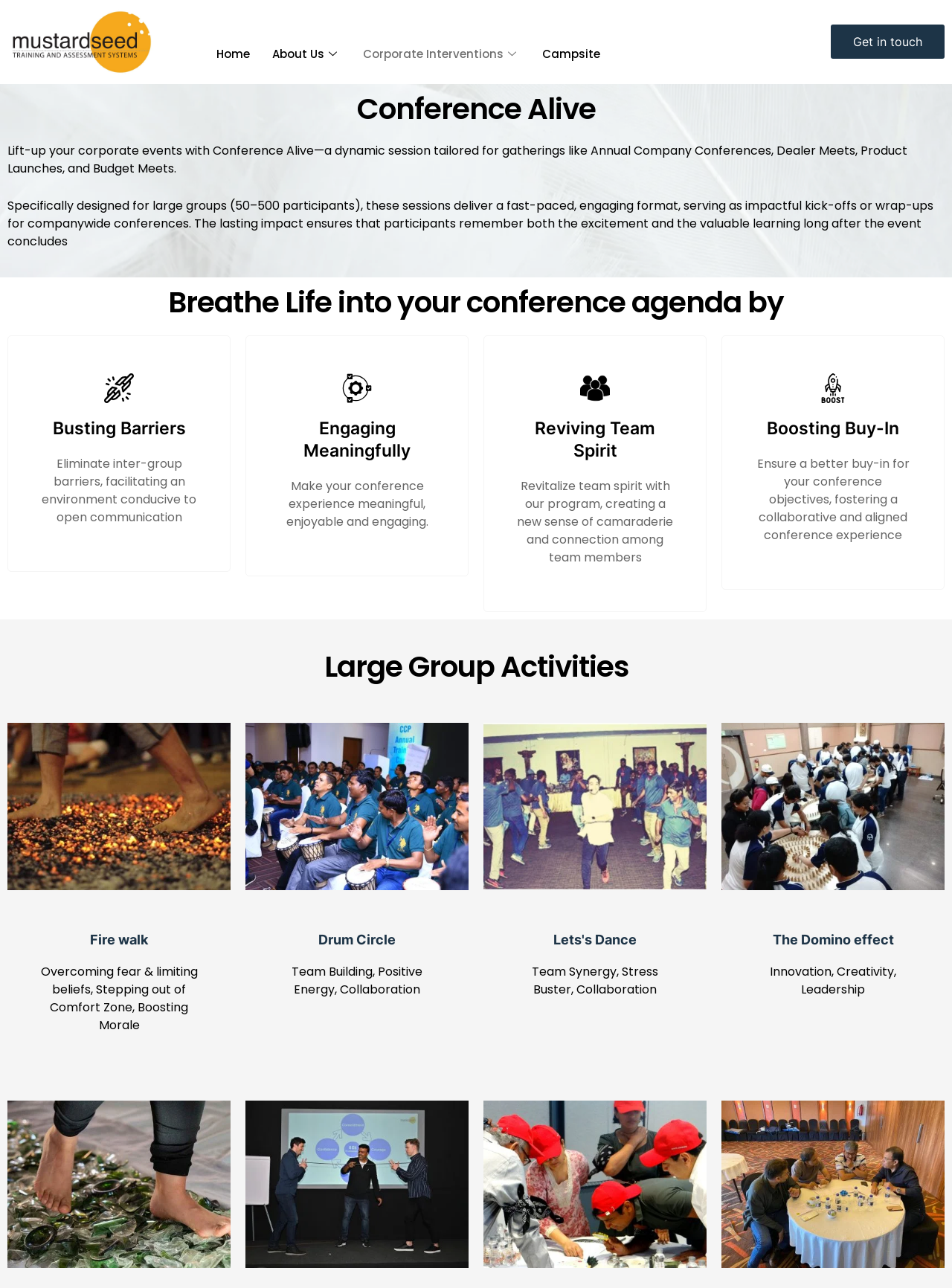Identify the bounding box coordinates for the element you need to click to achieve the following task: "Click on the 'Busting Barriers' link". The coordinates must be four float values ranging from 0 to 1, formatted as [left, top, right, bottom].

[0.008, 0.261, 0.242, 0.444]